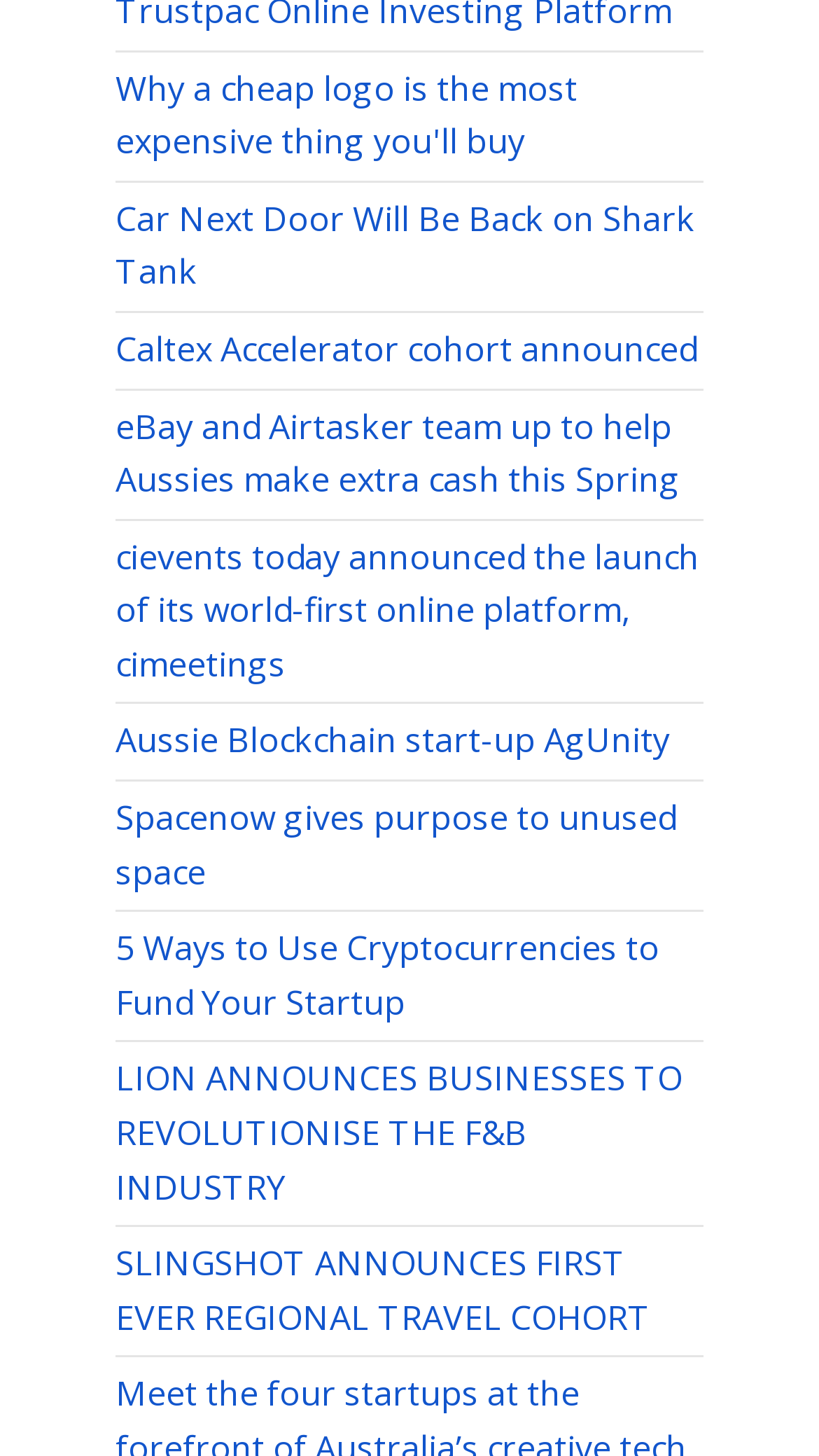Using the information from the screenshot, answer the following question thoroughly:
What is the tone of the links?

The text content of the links suggests that they are informative in nature, providing news, announcements, or tips related to business and entrepreneurship, rather than being promotional or persuasive.